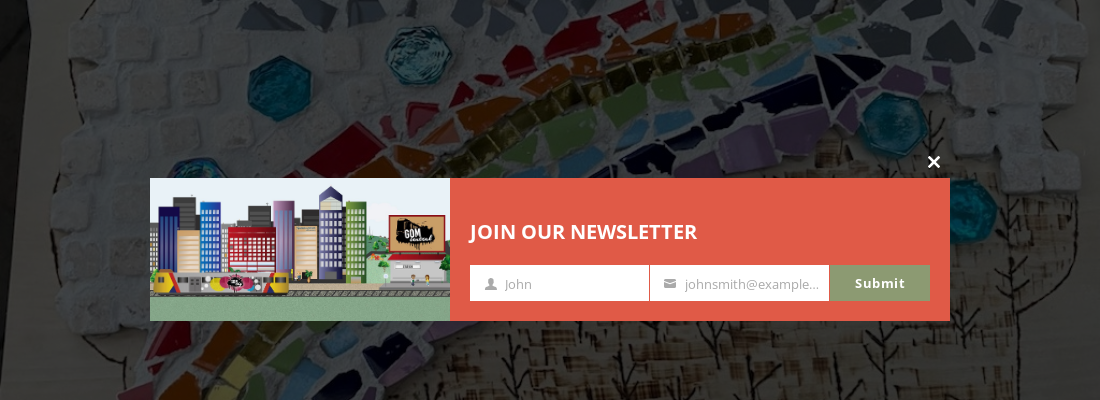Describe all the aspects of the image extensively.

The image features a vibrant newsletter subscription pop-up, inviting users to "JOIN OUR NEWSLETTER." The design showcases a playful, cartoon-style city skyline on the left, with colorful buildings set against a simple street backdrop. To the right, there is a prominent orange button urging users to subscribe, accompanied by input fields where users can enter their name and email address. The background mosaic artwork adds a creative touch, featuring various colors and shapes, further emphasizing the theme of art and community engagement. This inviting layout encourages visitors to stay connected and share their thoughts.